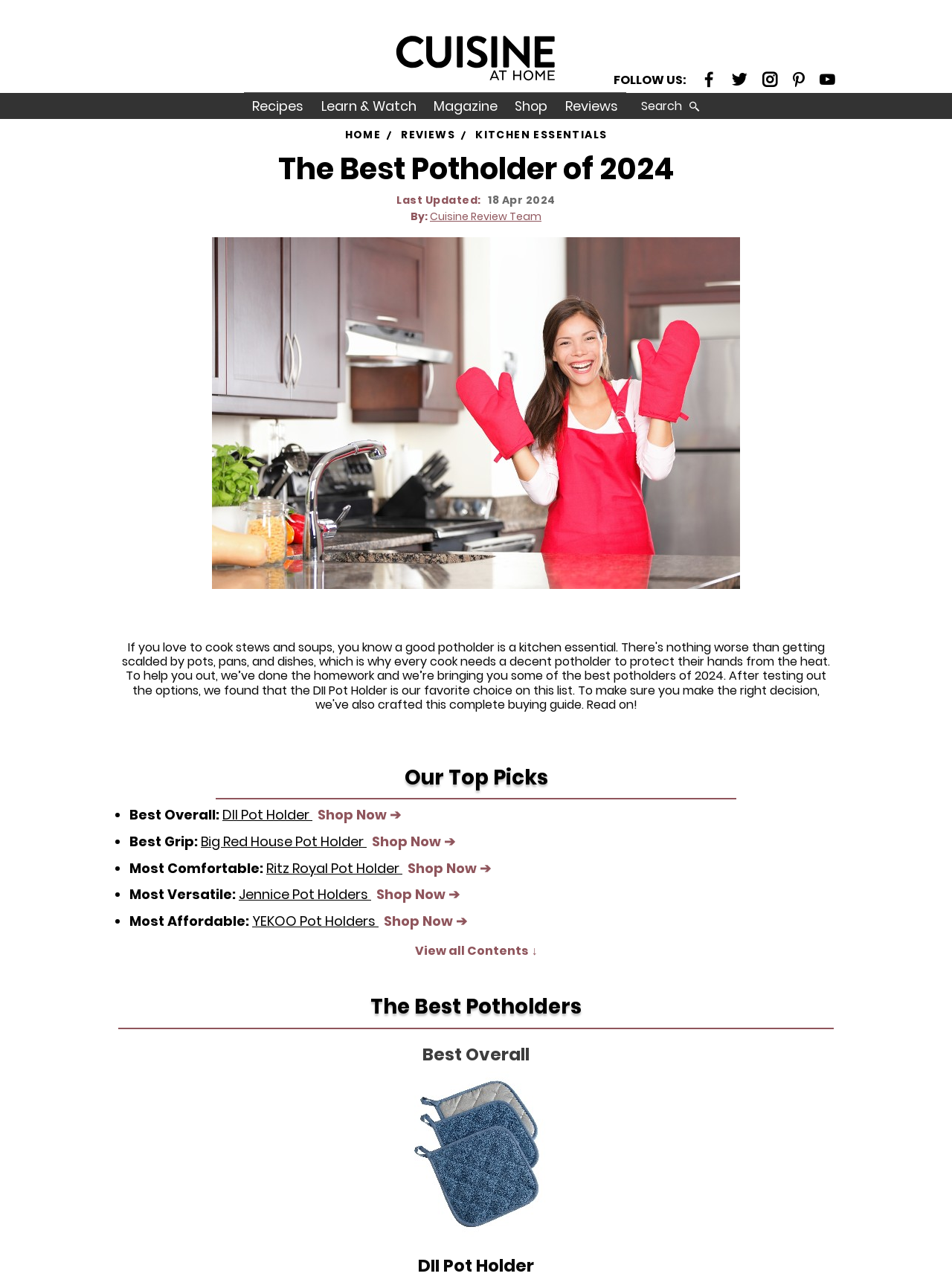Please provide a comprehensive answer to the question below using the information from the image: How many social media links are there?

I counted the number of social media links by looking at the links 'facebook', 'twitter', 'instagram', 'pinterest', and 'youtube' which are located at the top right corner of the webpage.